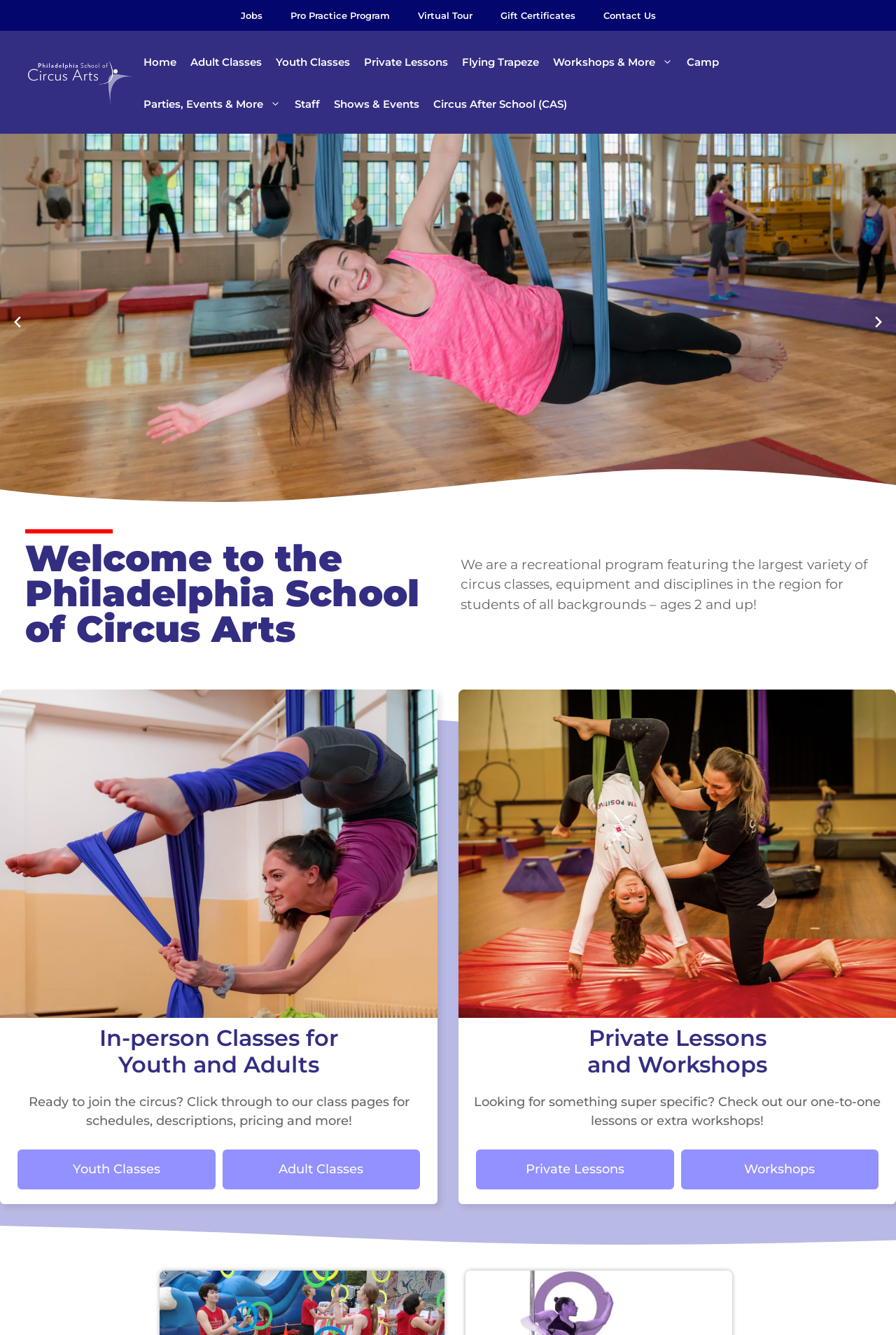From the element description Circus After School (CAS), predict the bounding box coordinates of the UI element. The coordinates must be specified in the format (top-left x, top-left y, bottom-right x, bottom-right y) and should be within the 0 to 1 range.

[0.476, 0.062, 0.641, 0.094]